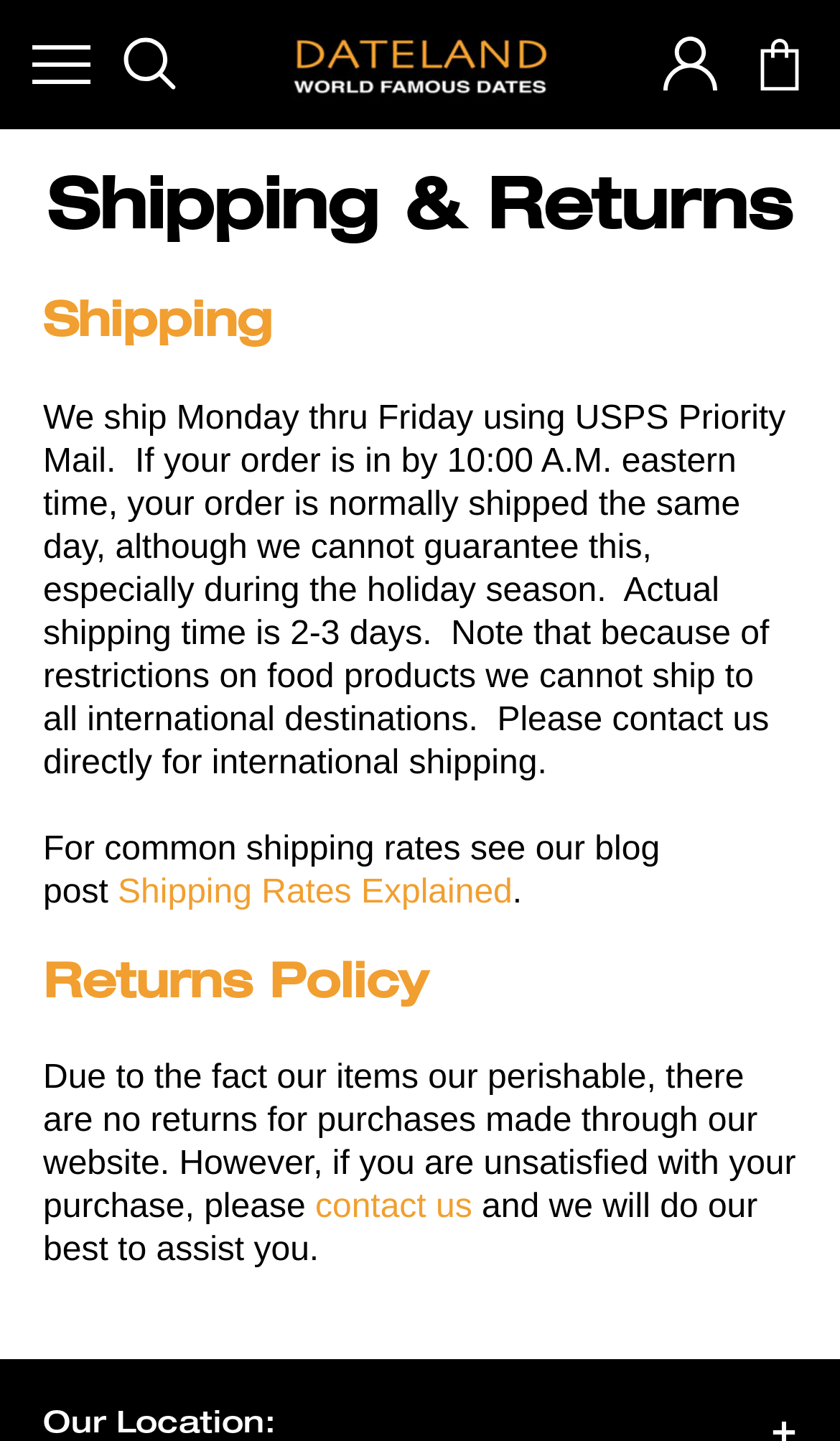Please examine the image and answer the question with a detailed explanation:
What is the returns policy?

The webpage states that due to the fact that their items are perishable, there are no returns for purchases made through their website, as stated in the paragraph 'Due to the fact our items our perishable, there are no returns for purchases made through our website.'